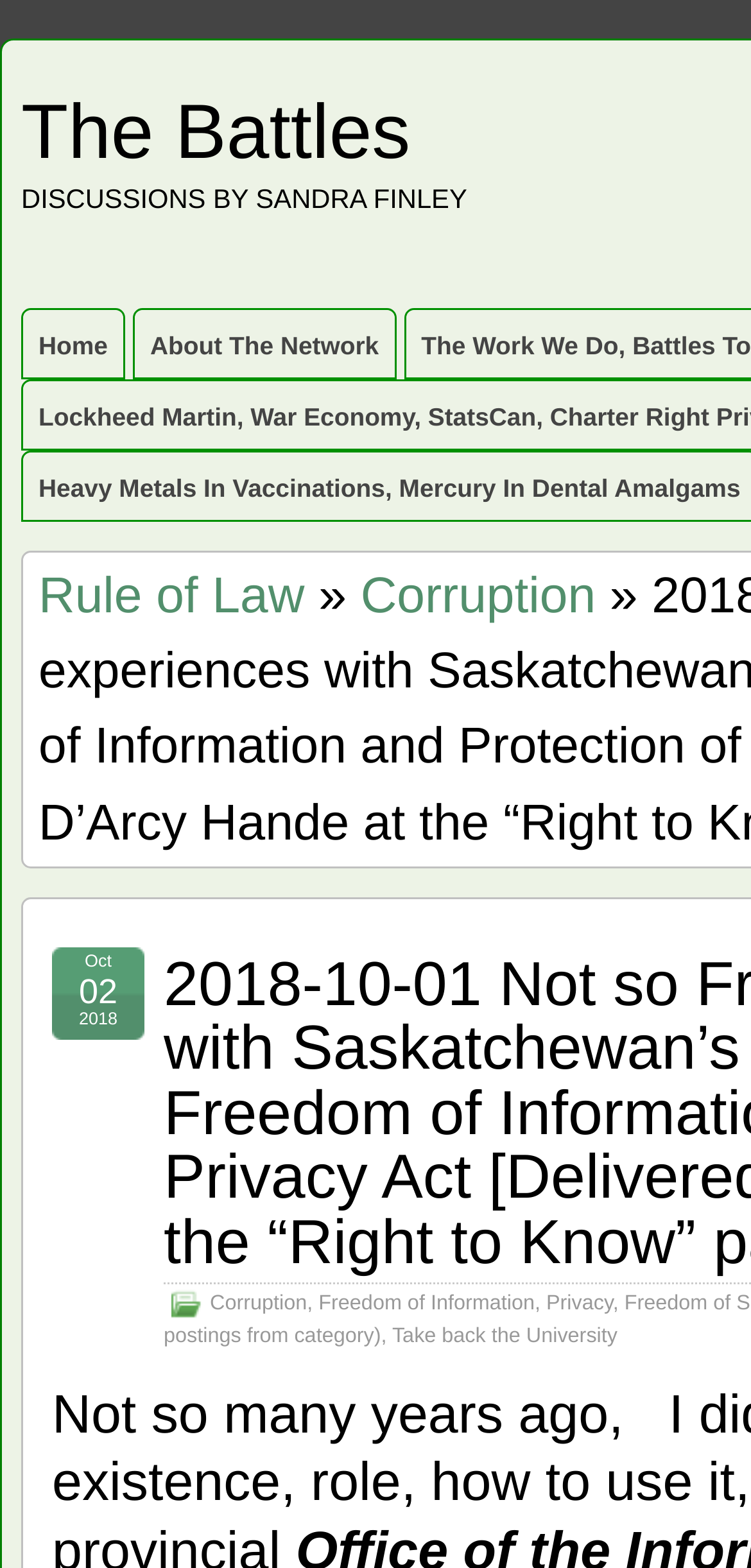Please determine the bounding box coordinates for the UI element described as: "The Battles".

[0.028, 0.058, 0.546, 0.112]